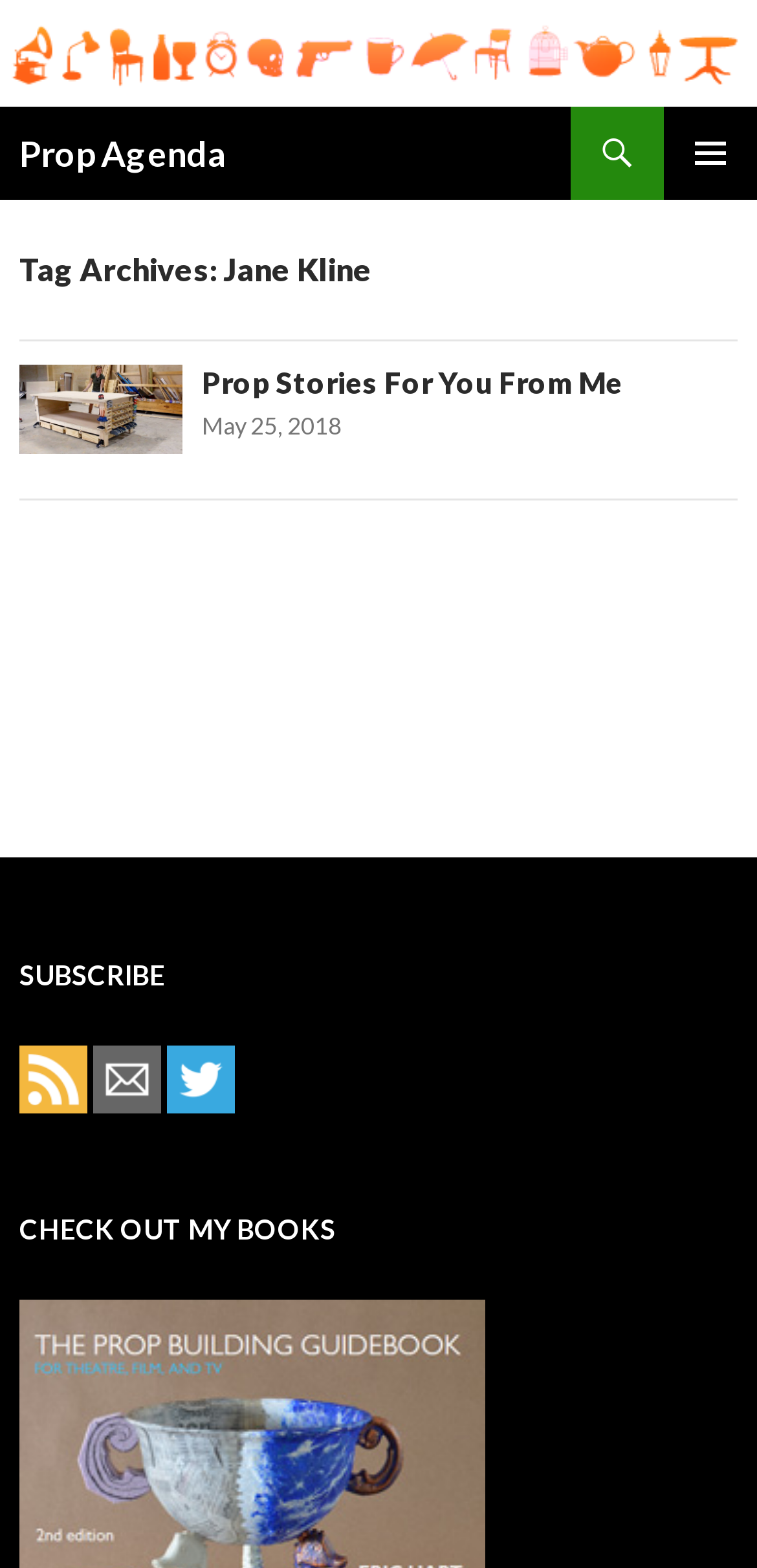Please identify the bounding box coordinates of the area that needs to be clicked to fulfill the following instruction: "click Prop Agenda."

[0.0, 0.019, 1.0, 0.042]